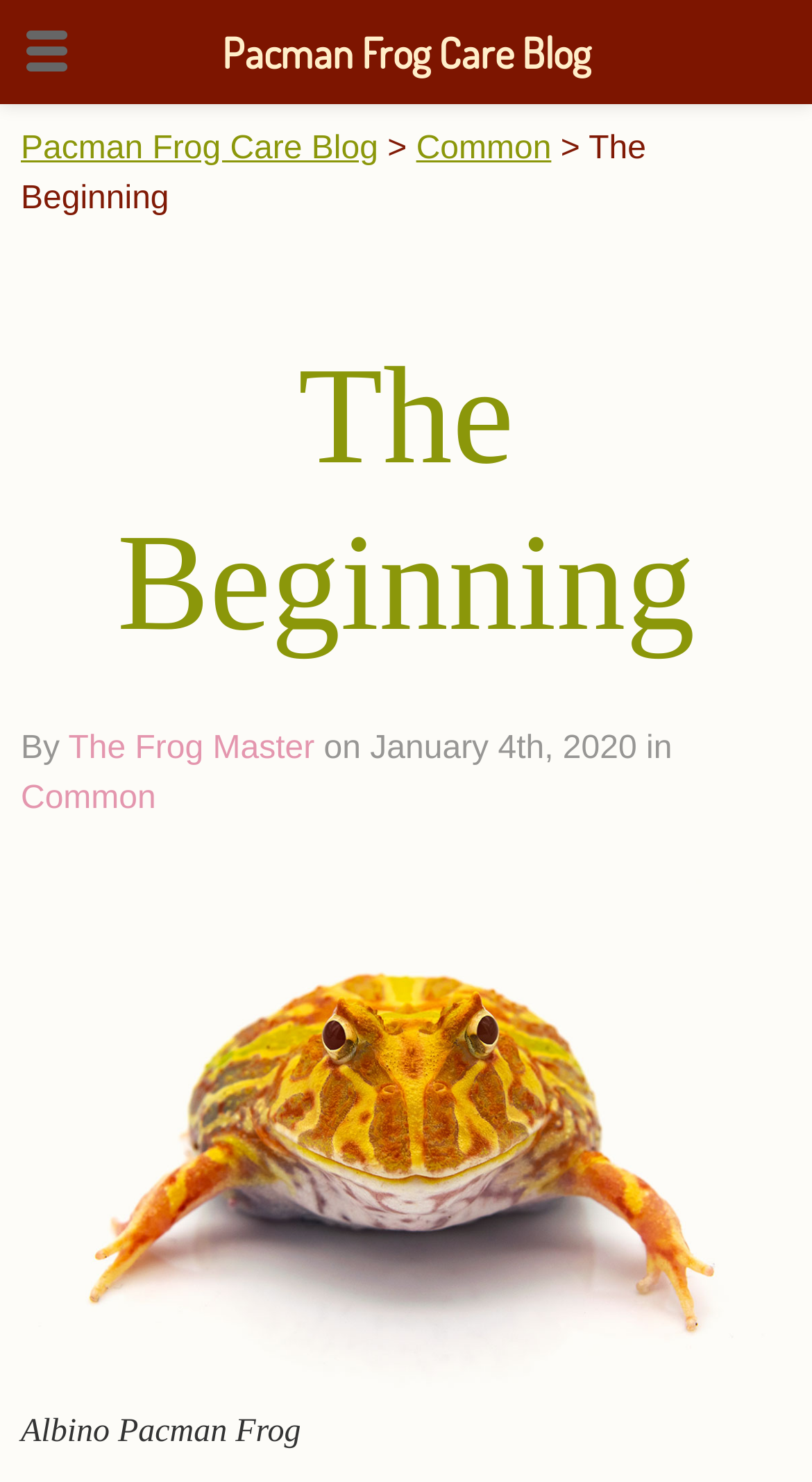Using the provided element description: "Common", identify the bounding box coordinates. The coordinates should be four floats between 0 and 1 in the order [left, top, right, bottom].

[0.026, 0.526, 0.192, 0.55]